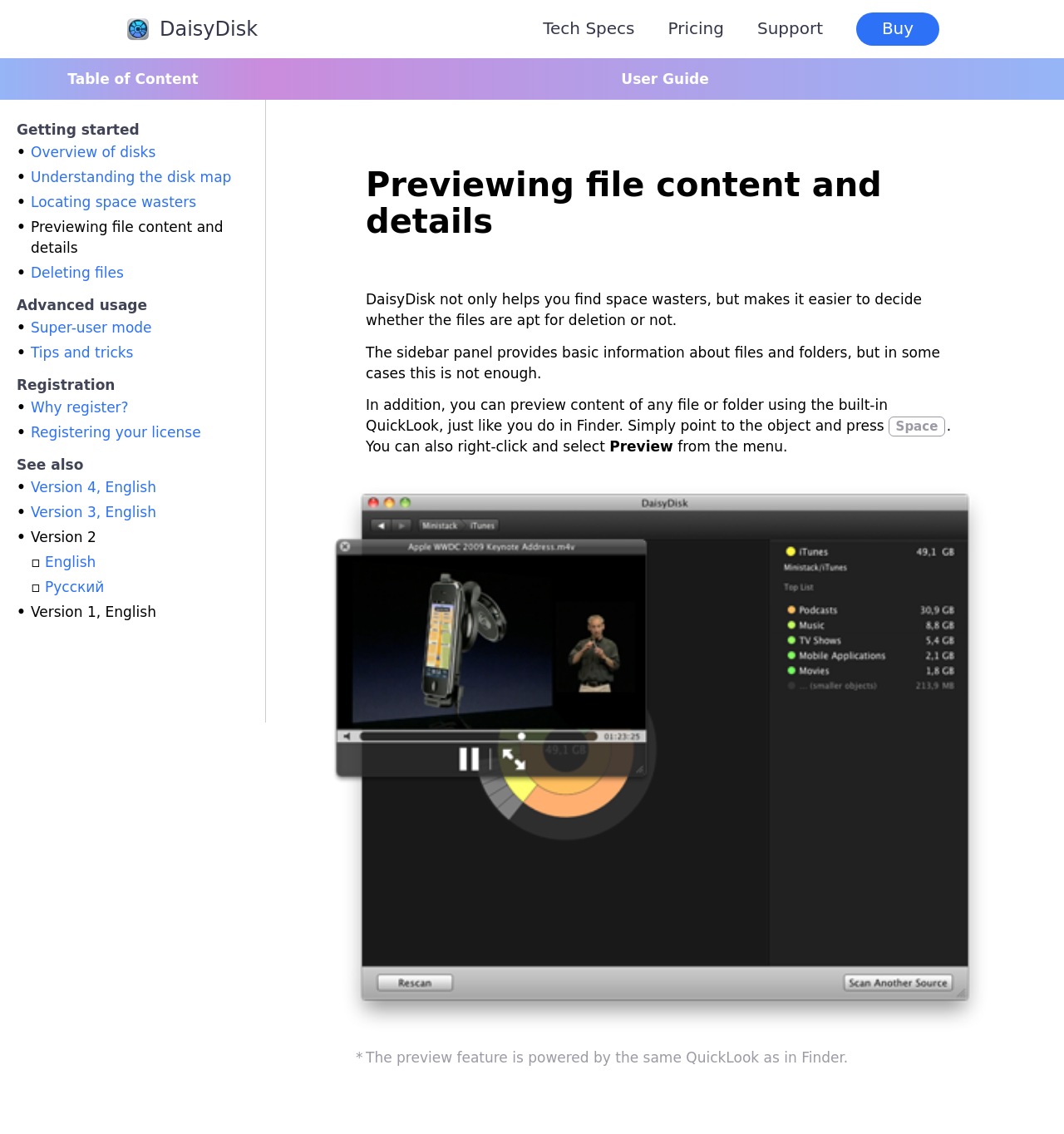What is the alternative way to preview a file or folder?
Analyze the screenshot and provide a detailed answer to the question.

According to the webpage, in addition to pressing the space key, you can also right-click on a file or folder and select 'Preview' from the menu to preview its content.